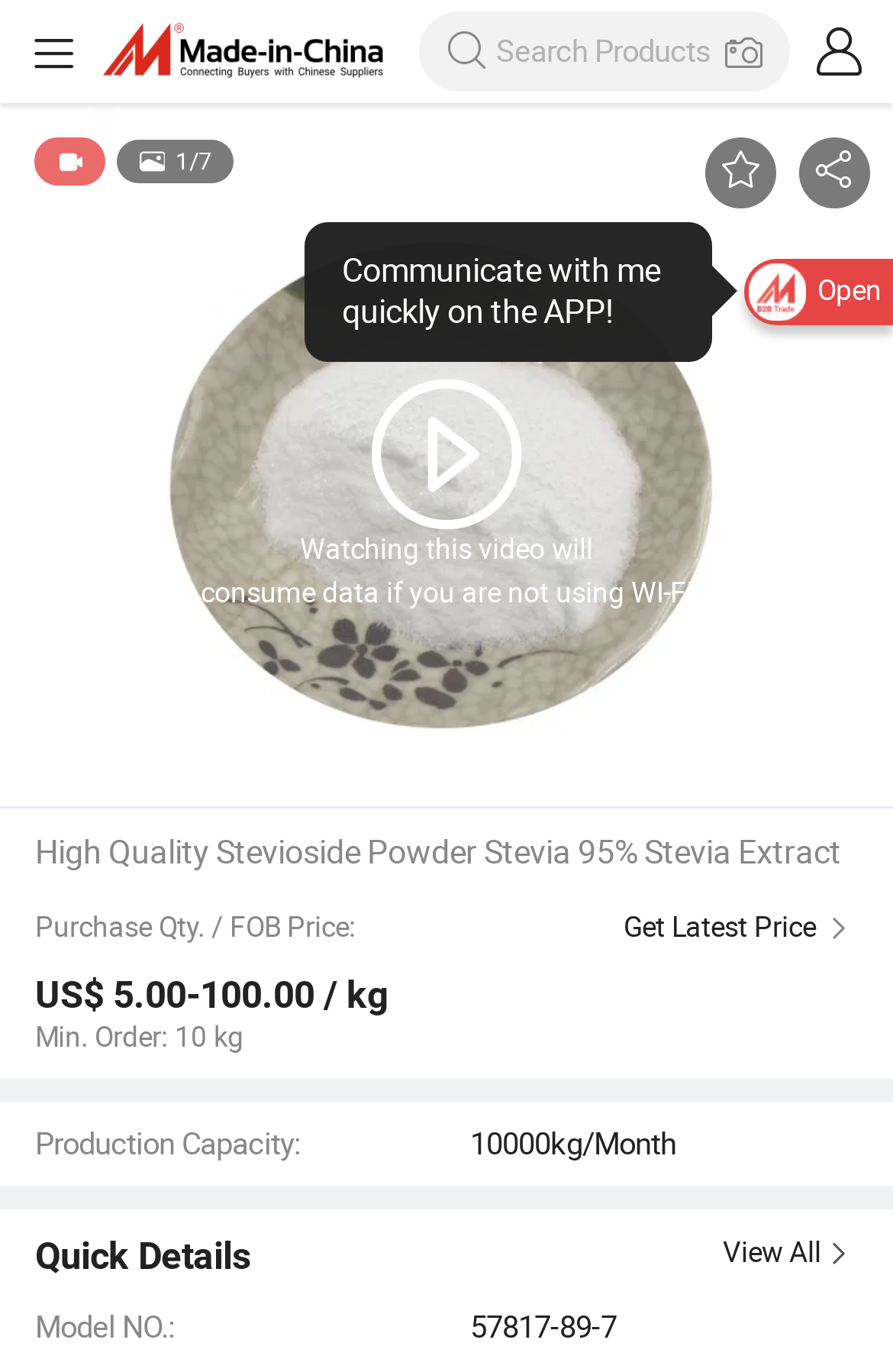What is the minimum order quantity? Look at the image and give a one-word or short phrase answer.

Not specified